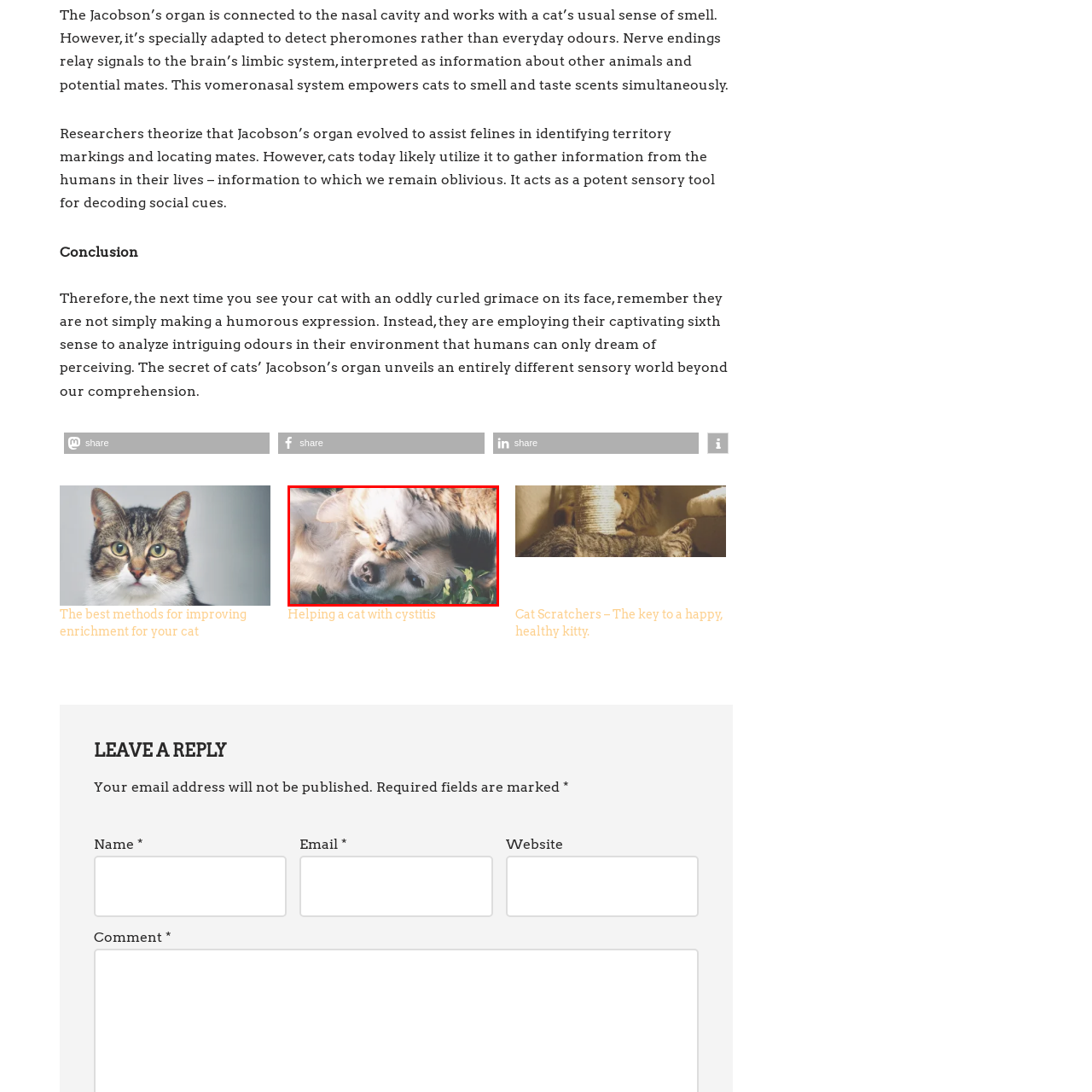Generate a detailed explanation of the image that is highlighted by the red box.

In this heartwarming image, a brown tabby cat and a golden retriever puppy share an intimate moment, lying together in a lush green setting. The cat playfully rests its head on the dog's, creating a sense of companionship and affection. Their close proximity highlights the unique bond that can exist between different species, as they relax in the tranquility of nature. This picturesque scene captures not just an adorable display of interspecies friendship, but also a moment of peace, embodying the warmth and joy that pets bring into our lives.